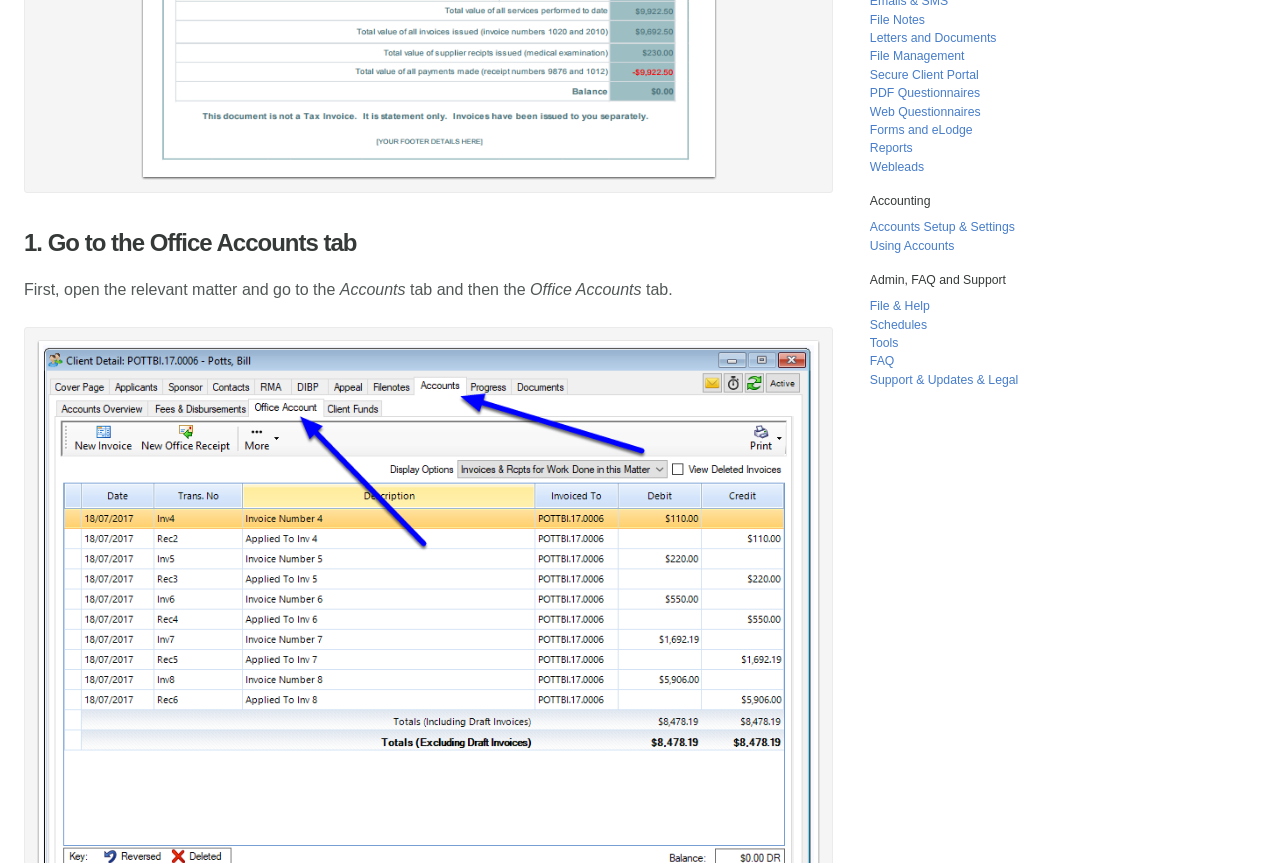How many links are available under the Accounting section?
From the image, respond using a single word or phrase.

2